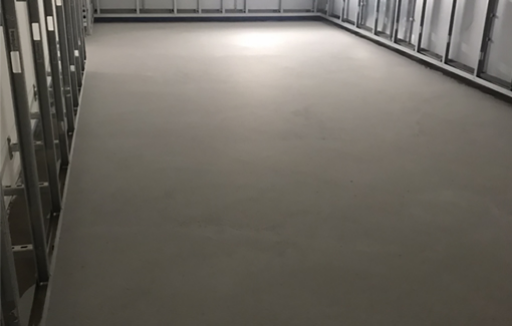Deliver an in-depth description of the image, highlighting major points.

The image showcases a spacious commercial area featuring a seamless microcement floor. The neutral-toned surface is smooth and minimalist, exemplifying the modern aesthetic that microcement can bring to commercial spaces. The environment is well-lit, highlighting the floor's subtle texture and inviting ambiance. Surrounding the floor, industrial-style framing suggests that this space is either under construction or in the process of being renovated, emphasizing the versatility and repairability of microcement as an ideal choice for dynamic settings. This finish not only serves a practical purpose but also enhances the visual appeal of the area, making it suitable for various applications such as retail displays or office environments.